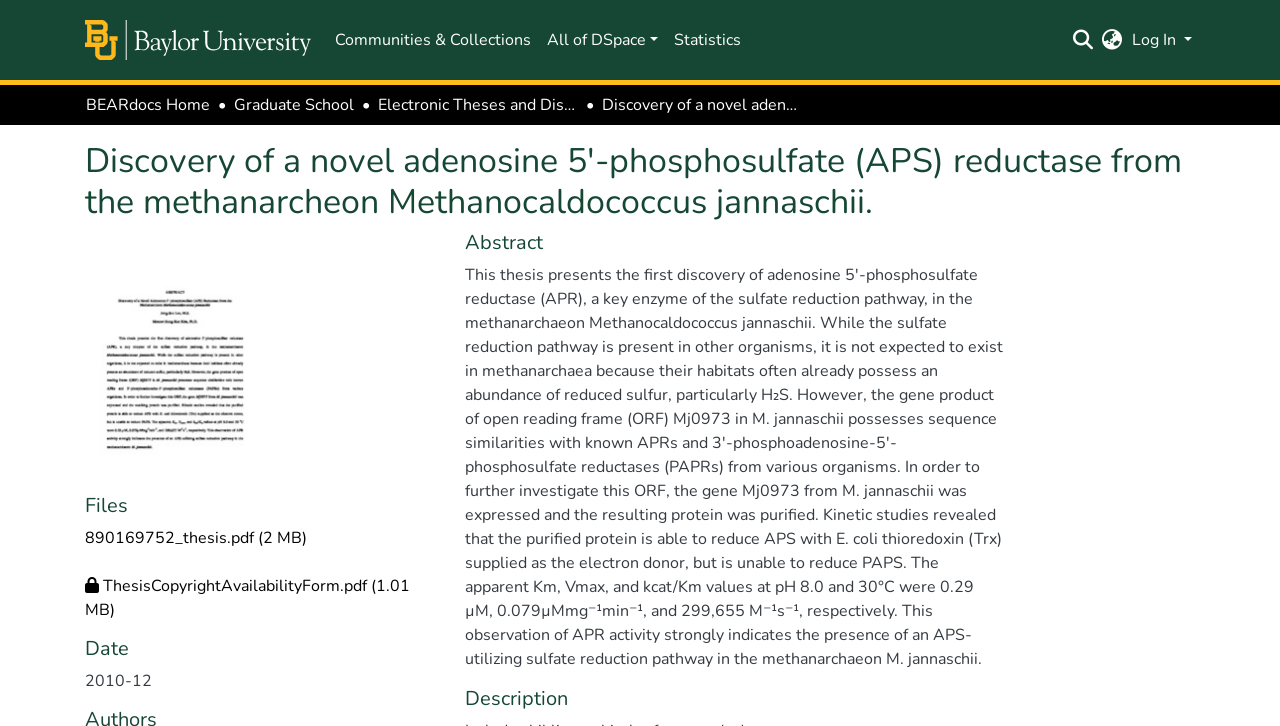Find the bounding box of the element with the following description: "ThesisCopyrightAvailabilityForm.pdf (1.01 MB)". The coordinates must be four float numbers between 0 and 1, formatted as [left, top, right, bottom].

[0.066, 0.791, 0.32, 0.855]